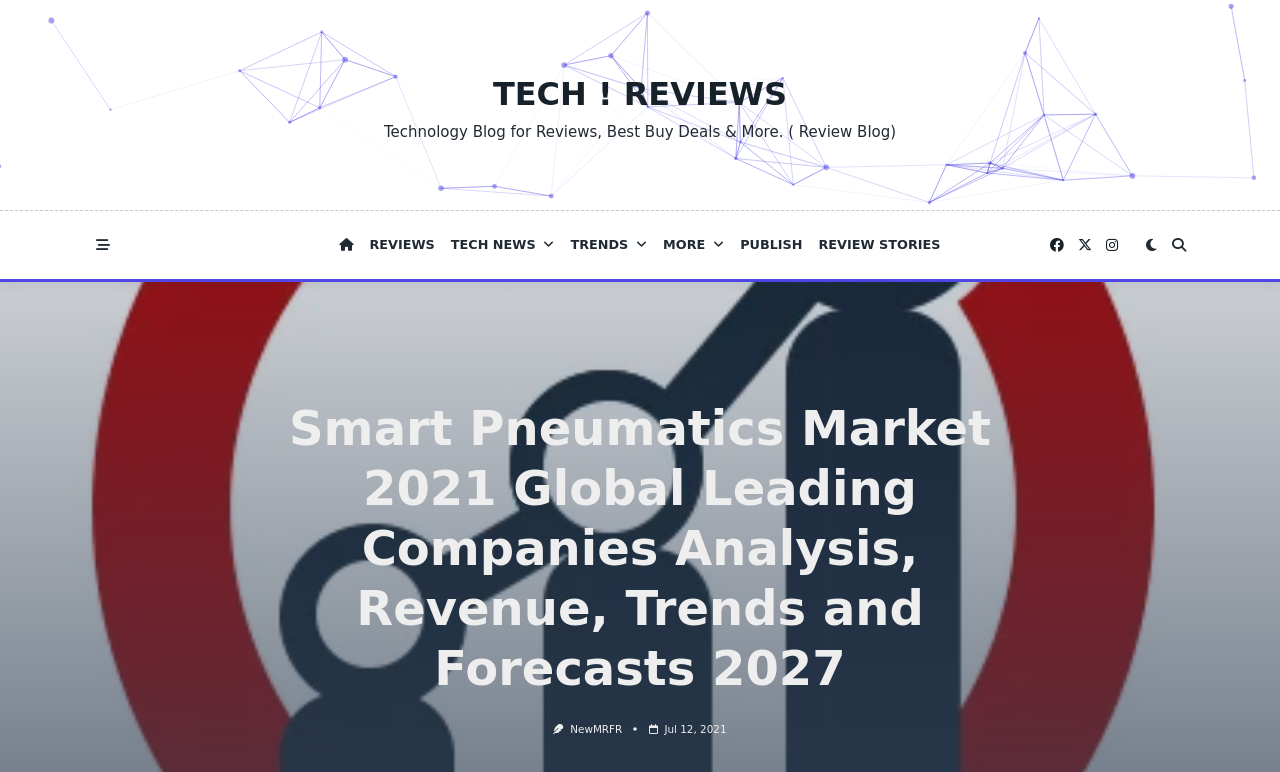Please identify the bounding box coordinates of the region to click in order to complete the given instruction: "View NewMRFR". The coordinates should be four float numbers between 0 and 1, i.e., [left, top, right, bottom].

[0.445, 0.937, 0.486, 0.952]